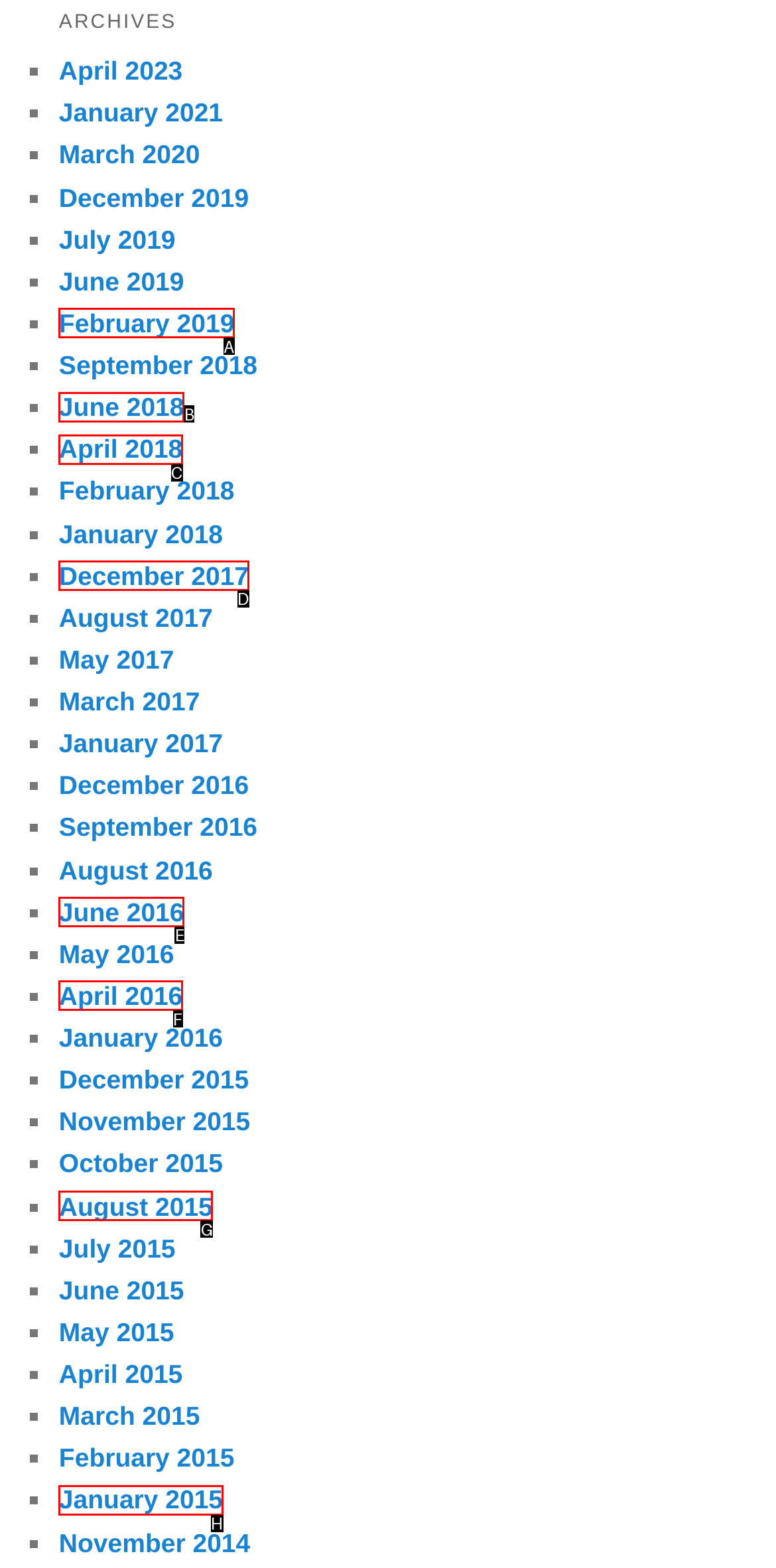Tell me which option best matches the description: April 2016
Answer with the option's letter from the given choices directly.

F